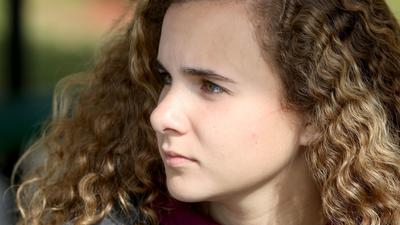What is the name of Daniela's school?
Based on the image, respond with a single word or phrase.

Marjory Stoneman Douglas High School